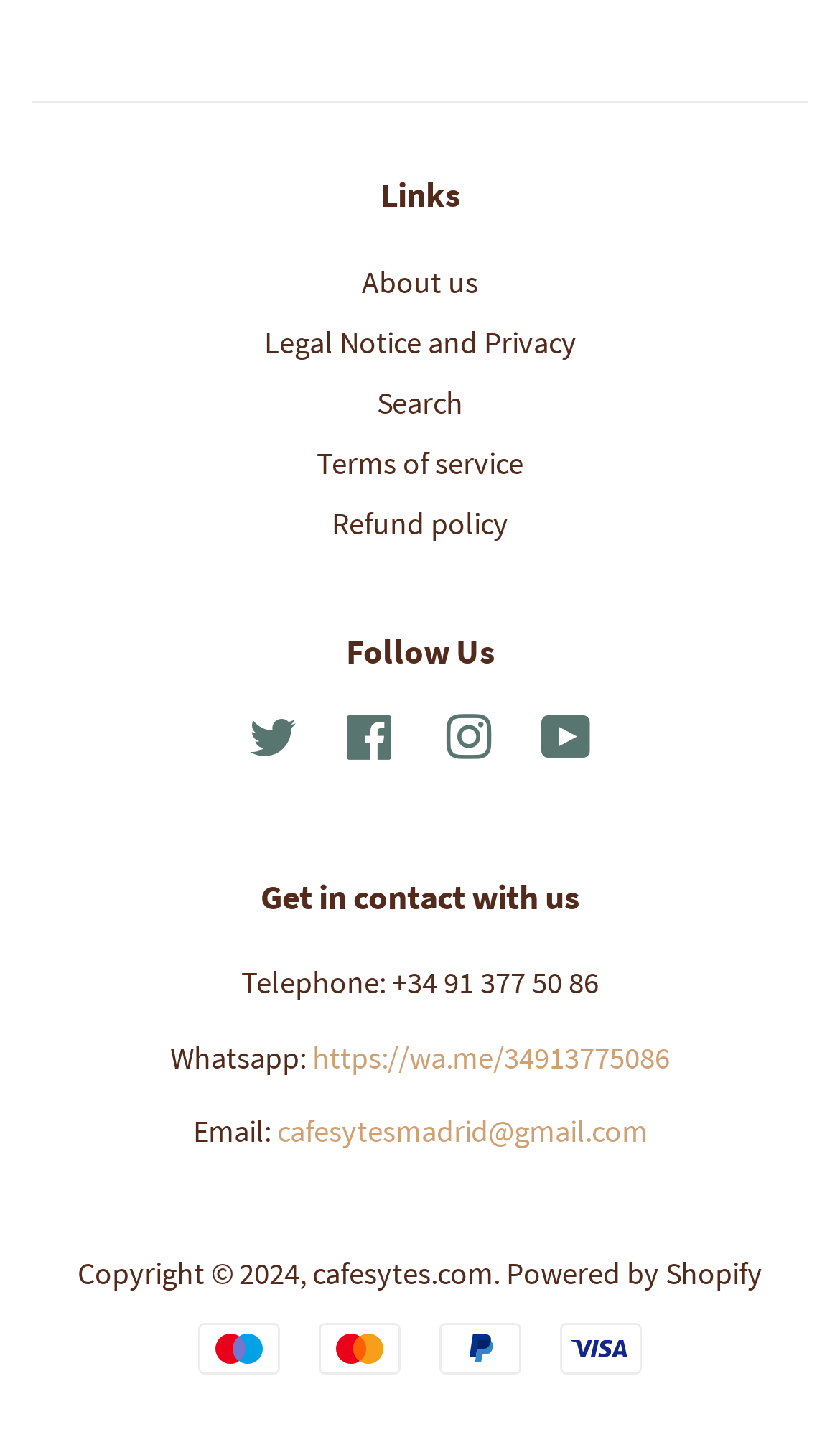Identify the bounding box coordinates of the specific part of the webpage to click to complete this instruction: "Contact us via WhatsApp".

[0.372, 0.716, 0.797, 0.743]